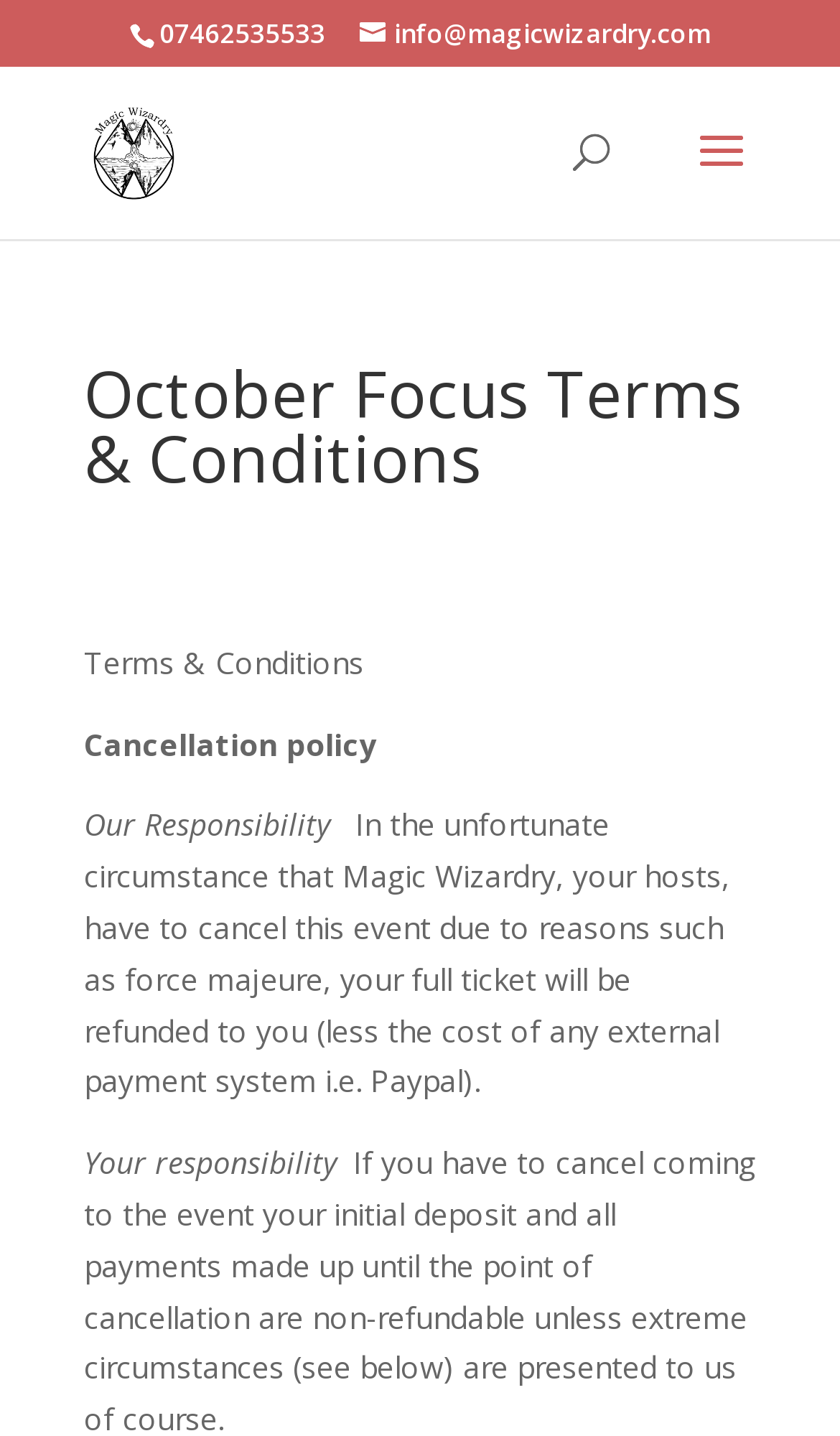Locate and extract the text of the main heading on the webpage.

October Focus Terms & Conditions